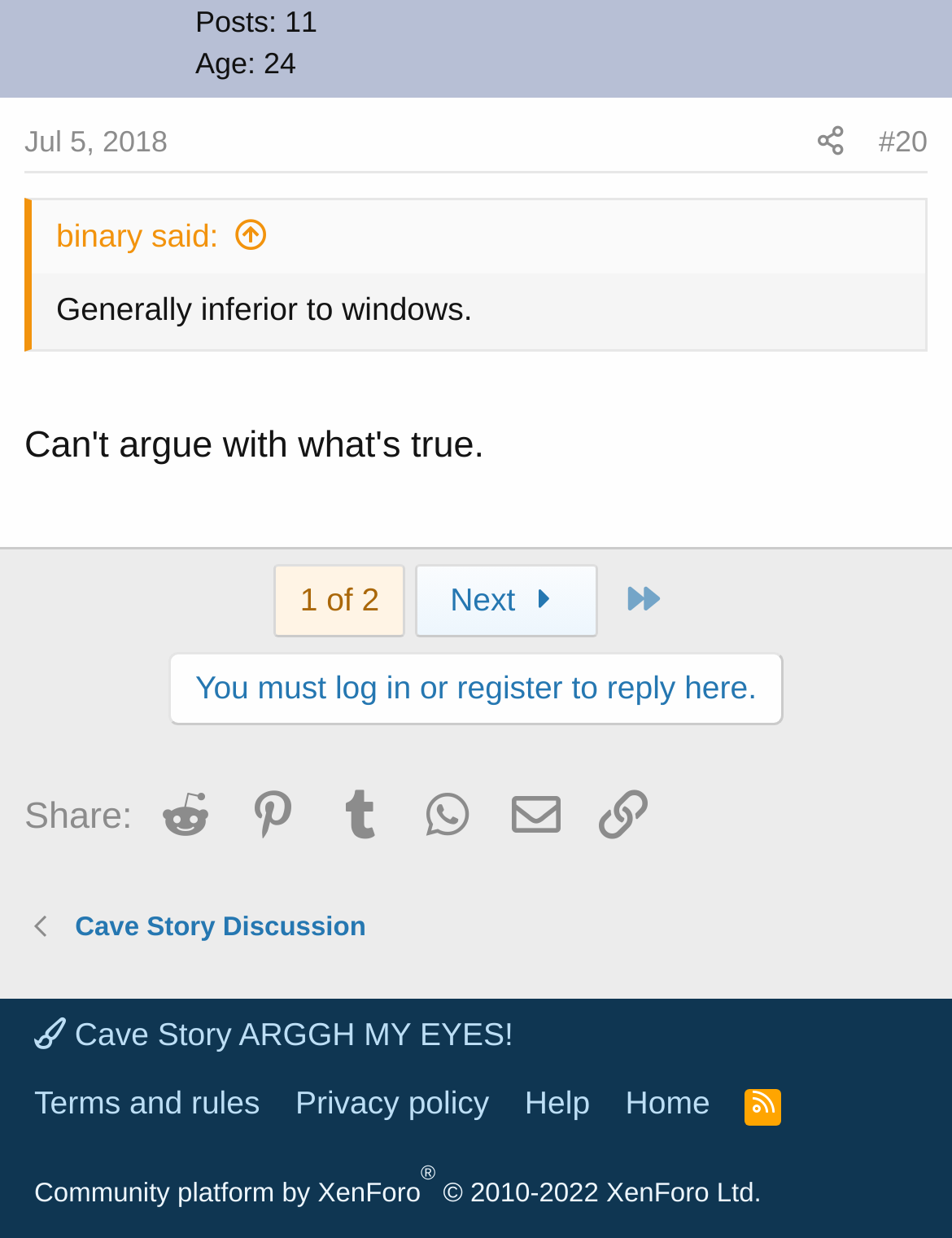Please identify the bounding box coordinates of the area I need to click to accomplish the following instruction: "View the original post".

[0.026, 0.101, 0.176, 0.129]